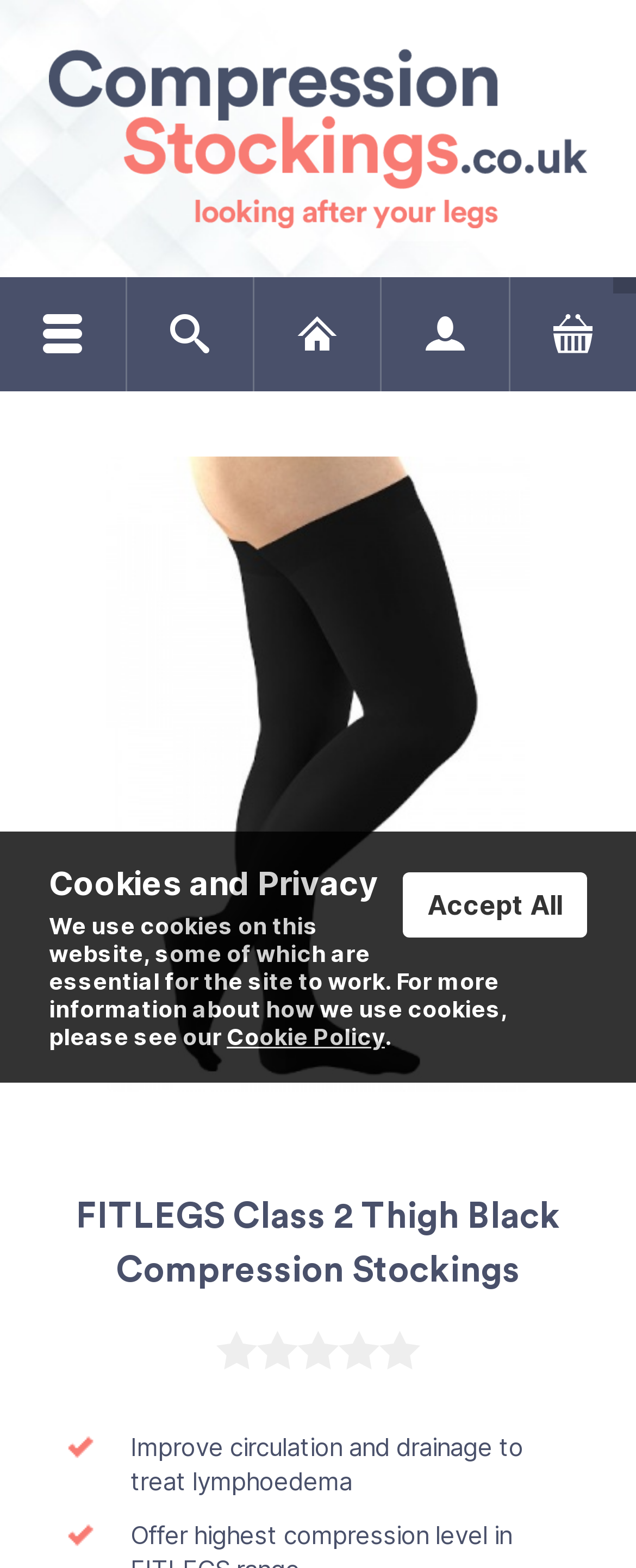Please answer the following question using a single word or phrase: 
What is the purpose of FITLEGS Class 2 Thigh Black Compression Stockings?

Improve circulation and drainage